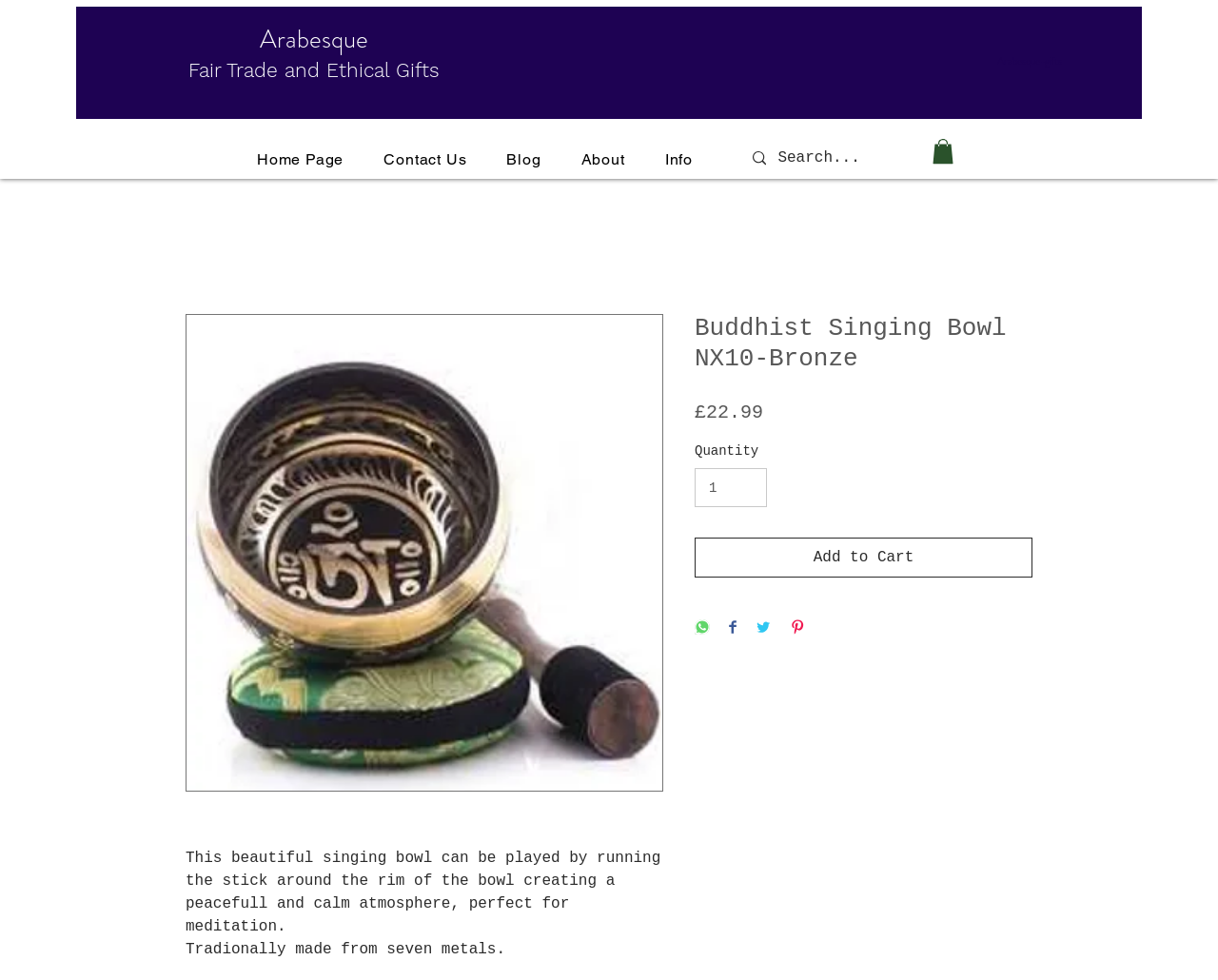Provide a short answer using a single word or phrase for the following question: 
What can be done with the quantity of the singing bowl?

It can be adjusted